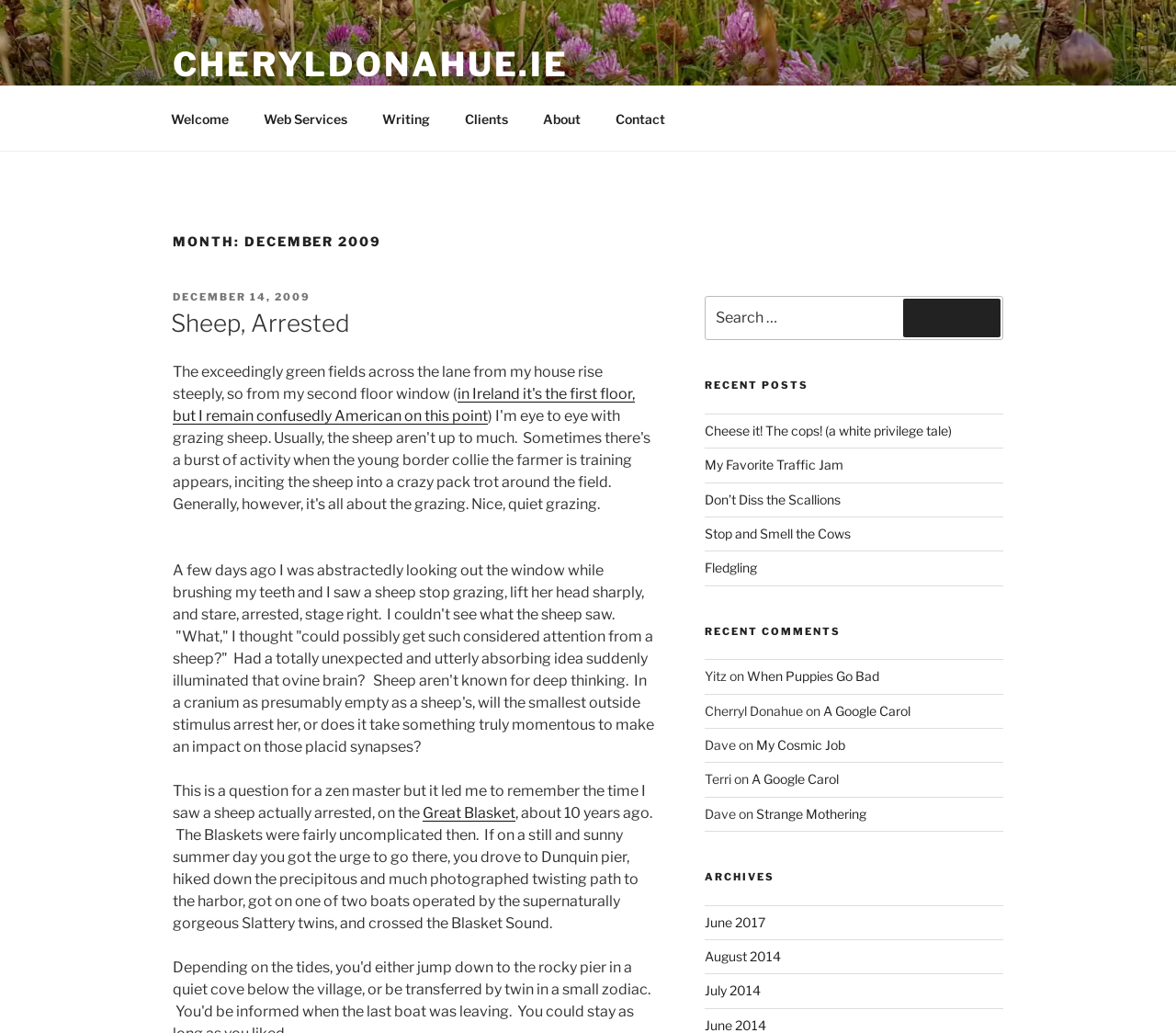Please identify the coordinates of the bounding box that should be clicked to fulfill this instruction: "Click on the 'Welcome' link".

[0.131, 0.093, 0.208, 0.137]